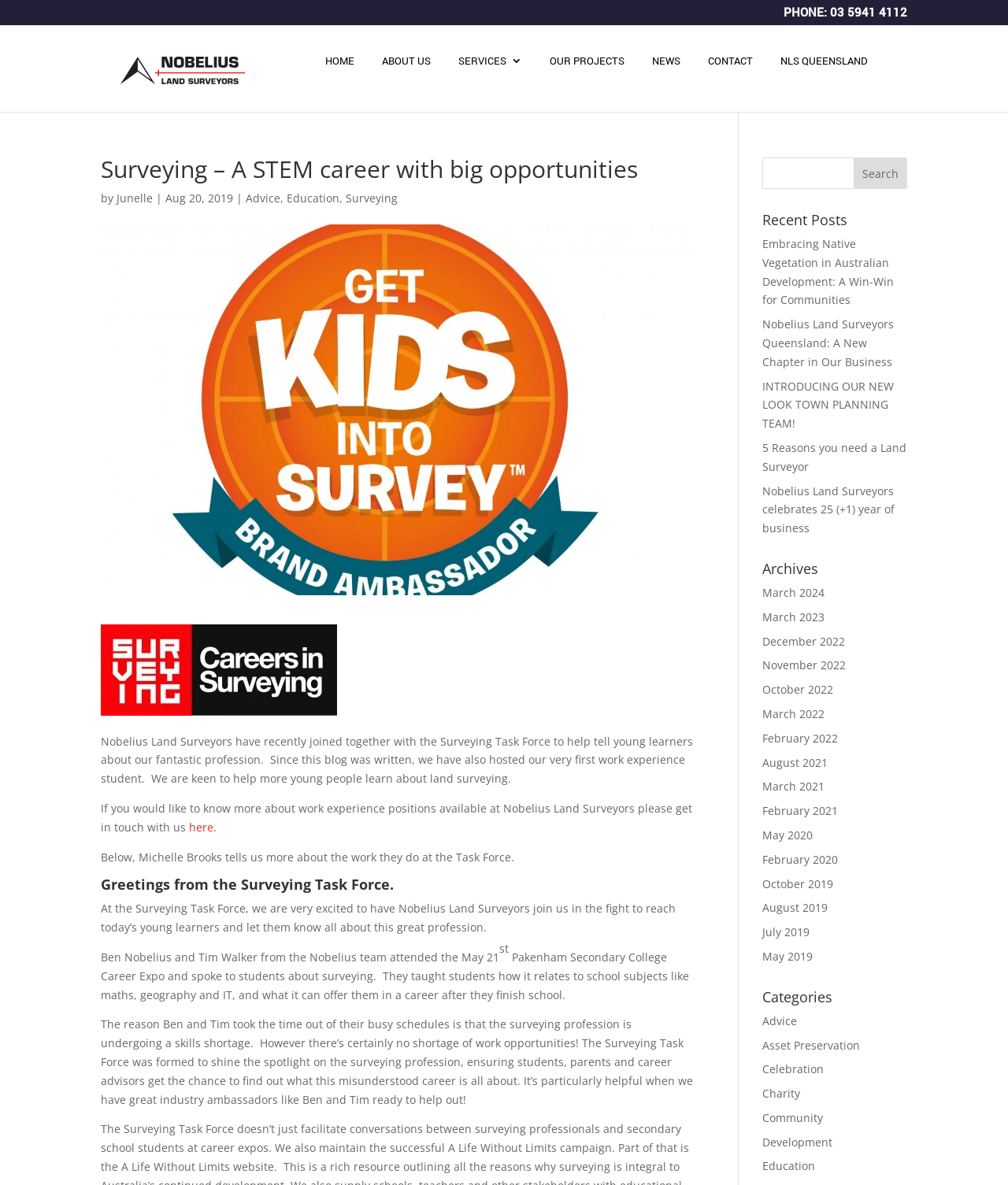Find the bounding box coordinates of the element to click in order to complete this instruction: "Learn more about work experience positions". The bounding box coordinates must be four float numbers between 0 and 1, denoted as [left, top, right, bottom].

[0.188, 0.692, 0.215, 0.704]